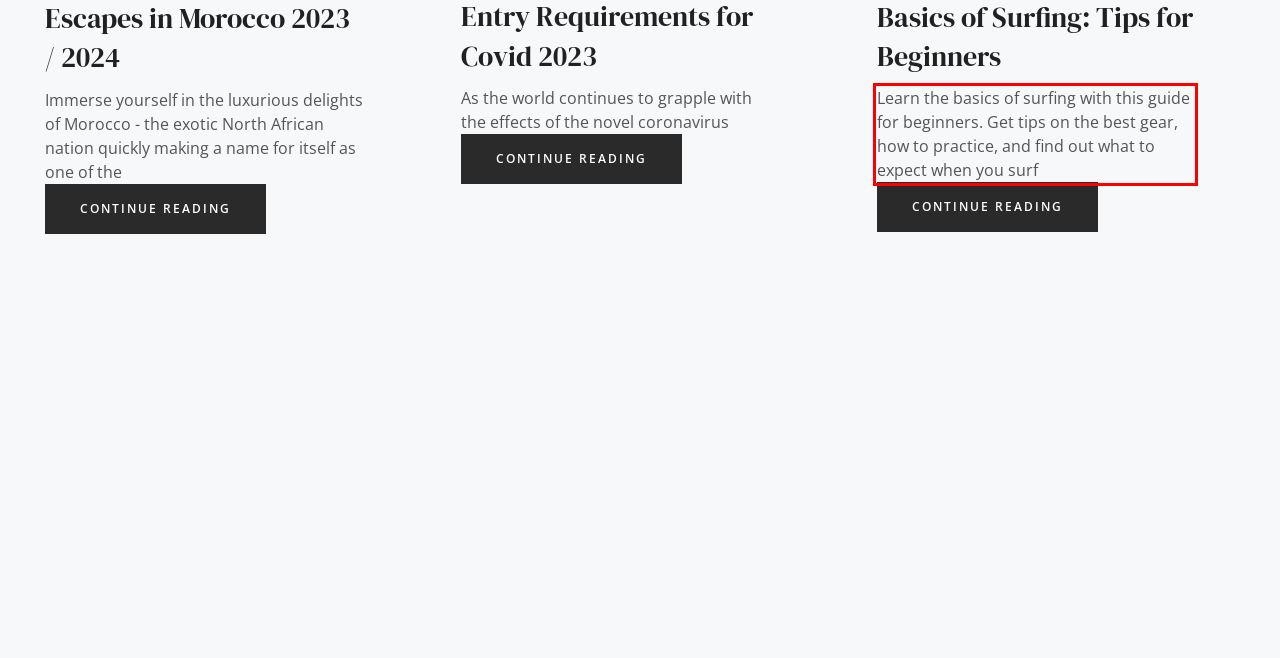Please identify and extract the text from the UI element that is surrounded by a red bounding box in the provided webpage screenshot.

Learn the basics of surfing with this guide for beginners. Get tips on the best gear, how to practice, and find out what to expect when you surf